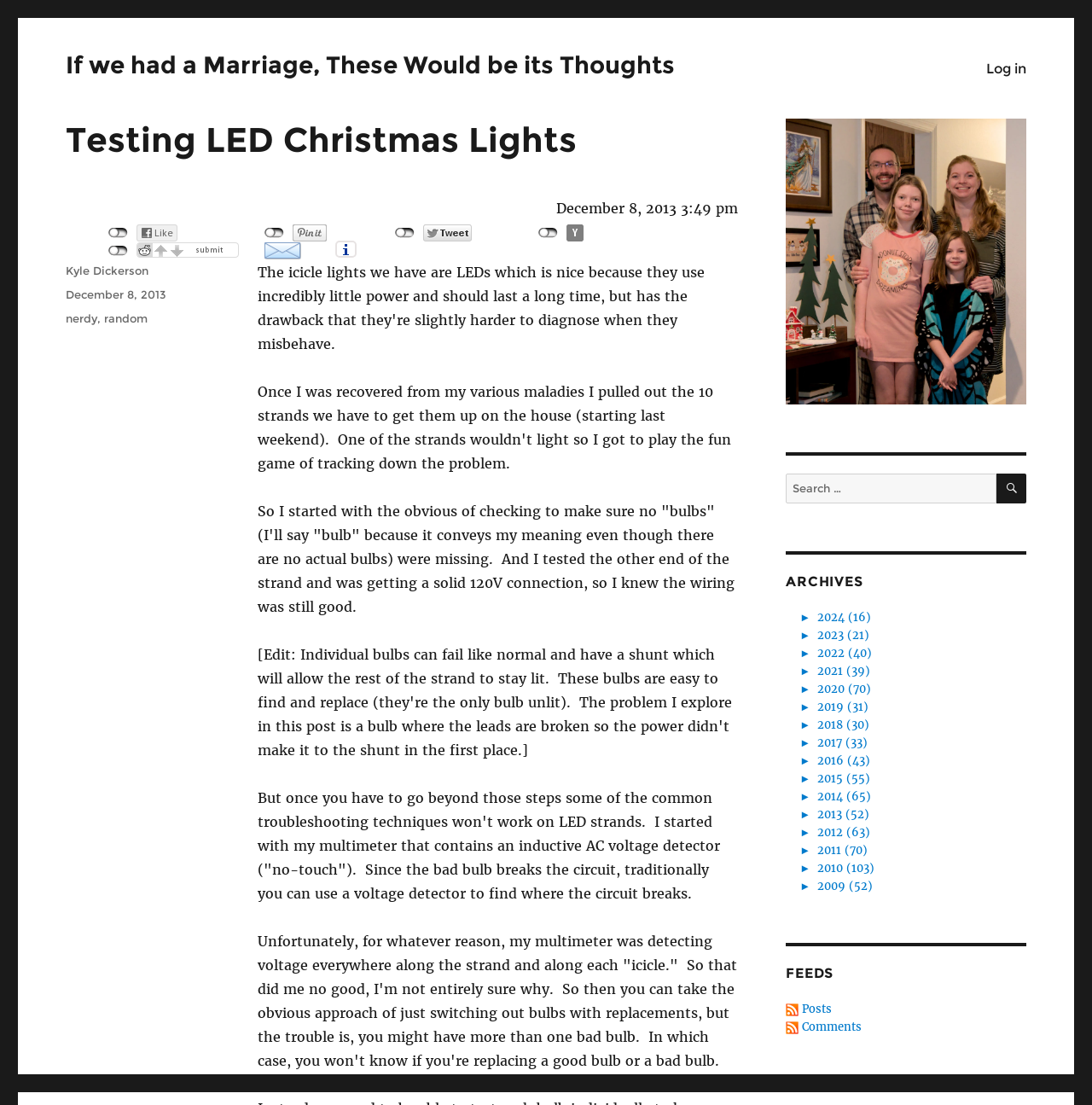Provide the bounding box coordinates of the area you need to click to execute the following instruction: "View the archives for 2013".

[0.732, 0.731, 0.796, 0.744]